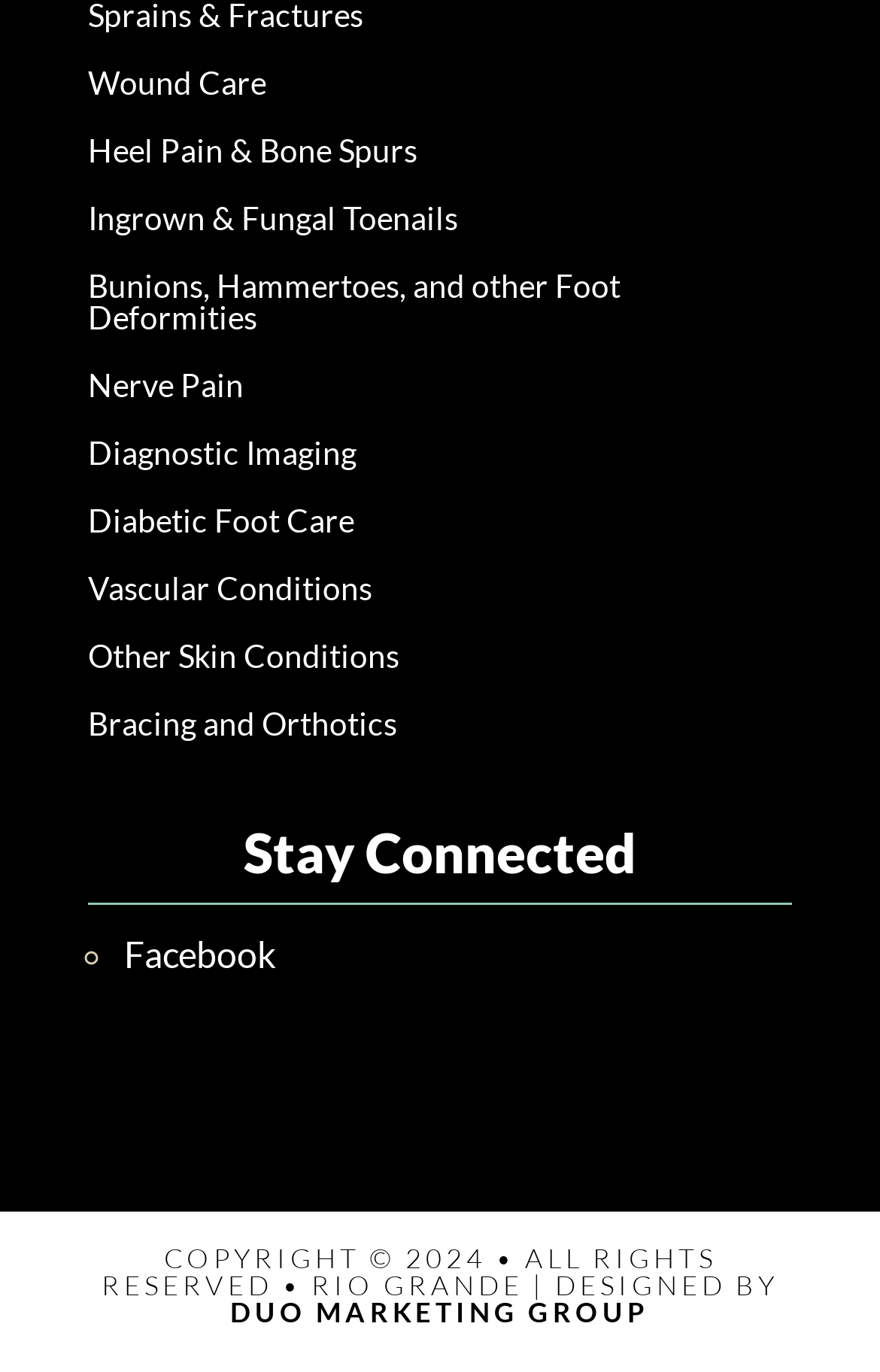Locate the bounding box coordinates of the segment that needs to be clicked to meet this instruction: "read OPINIONS articles".

None